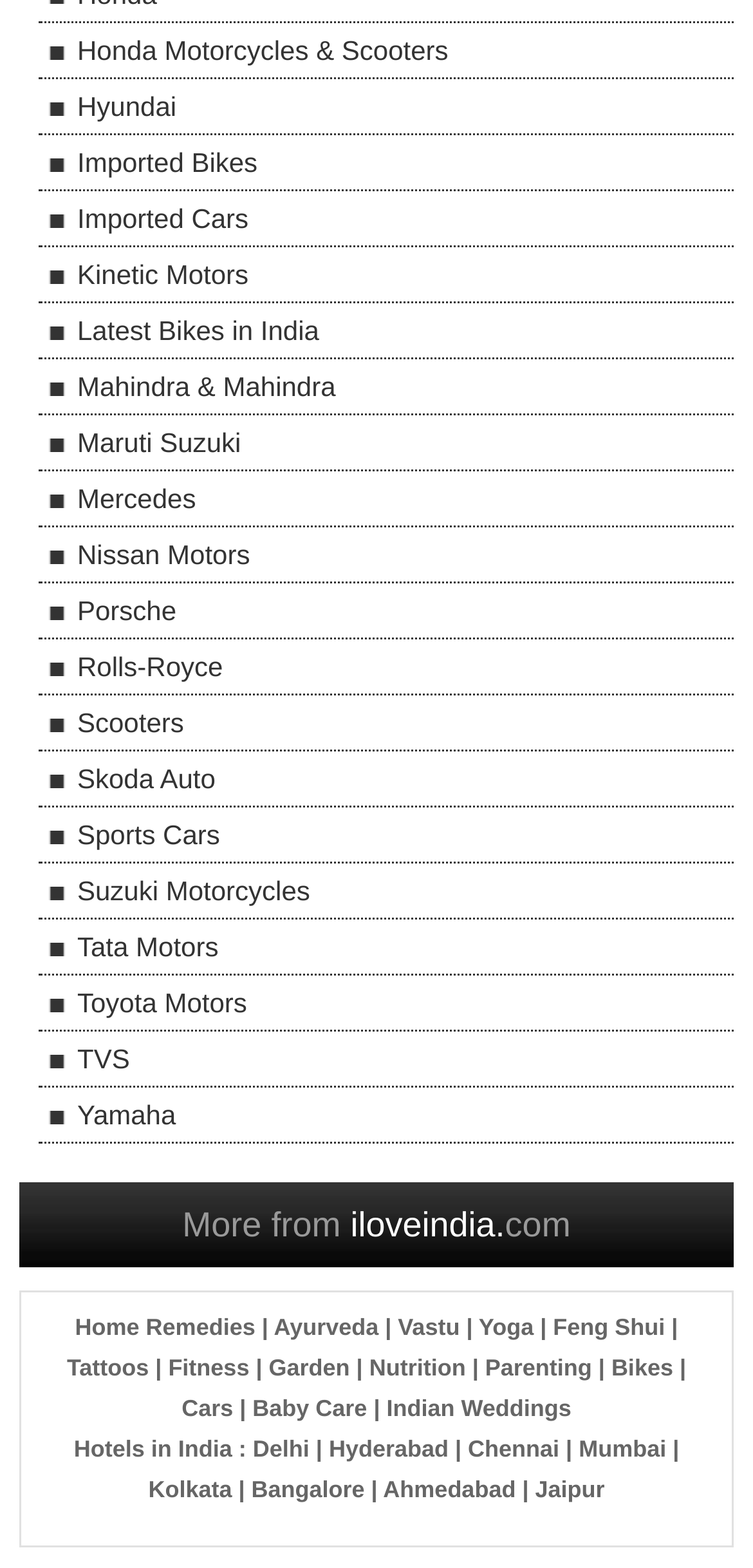Locate the bounding box of the UI element with the following description: "Cars".

[0.241, 0.89, 0.31, 0.907]